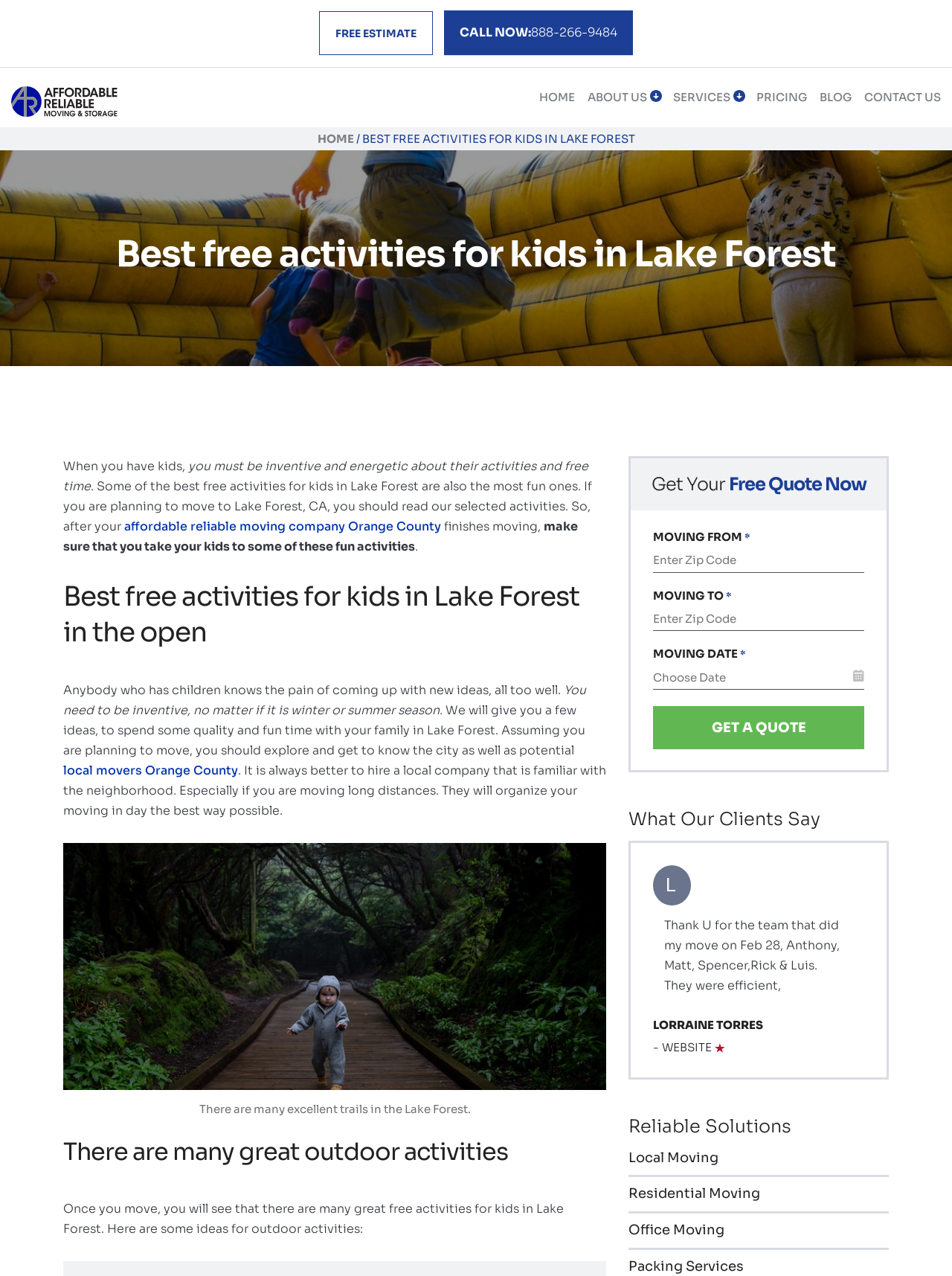Please find the bounding box coordinates of the element that needs to be clicked to perform the following instruction: "Get a quote now". The bounding box coordinates should be four float numbers between 0 and 1, represented as [left, top, right, bottom].

[0.686, 0.553, 0.908, 0.587]